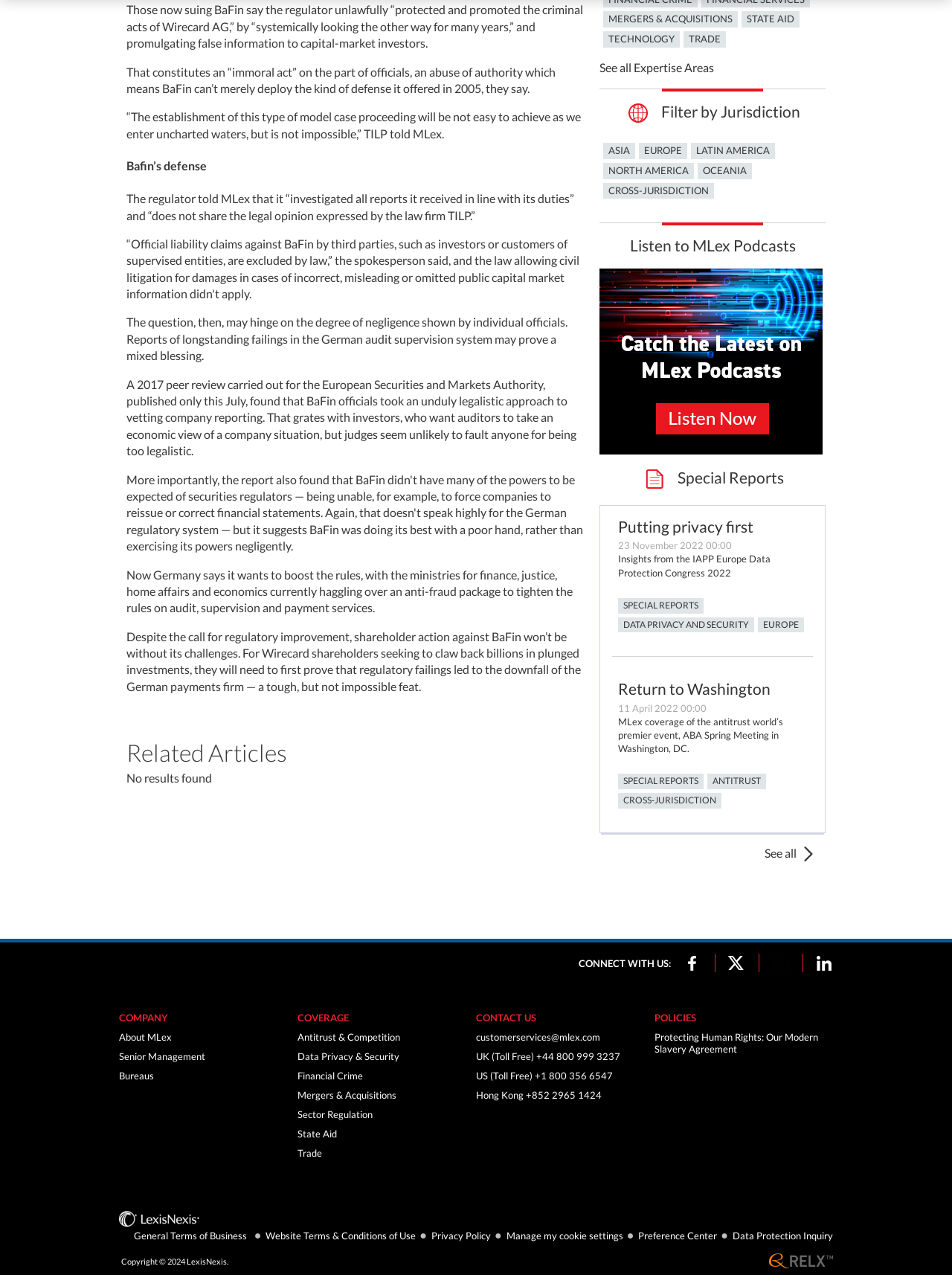What is the name of the podcast mentioned on the website?
Answer the question in as much detail as possible.

The name of the podcast can be found in the 'Listen to MLex Podcasts' section, which includes a link to the podcast and an image with the text 'MLex Podcasts'.